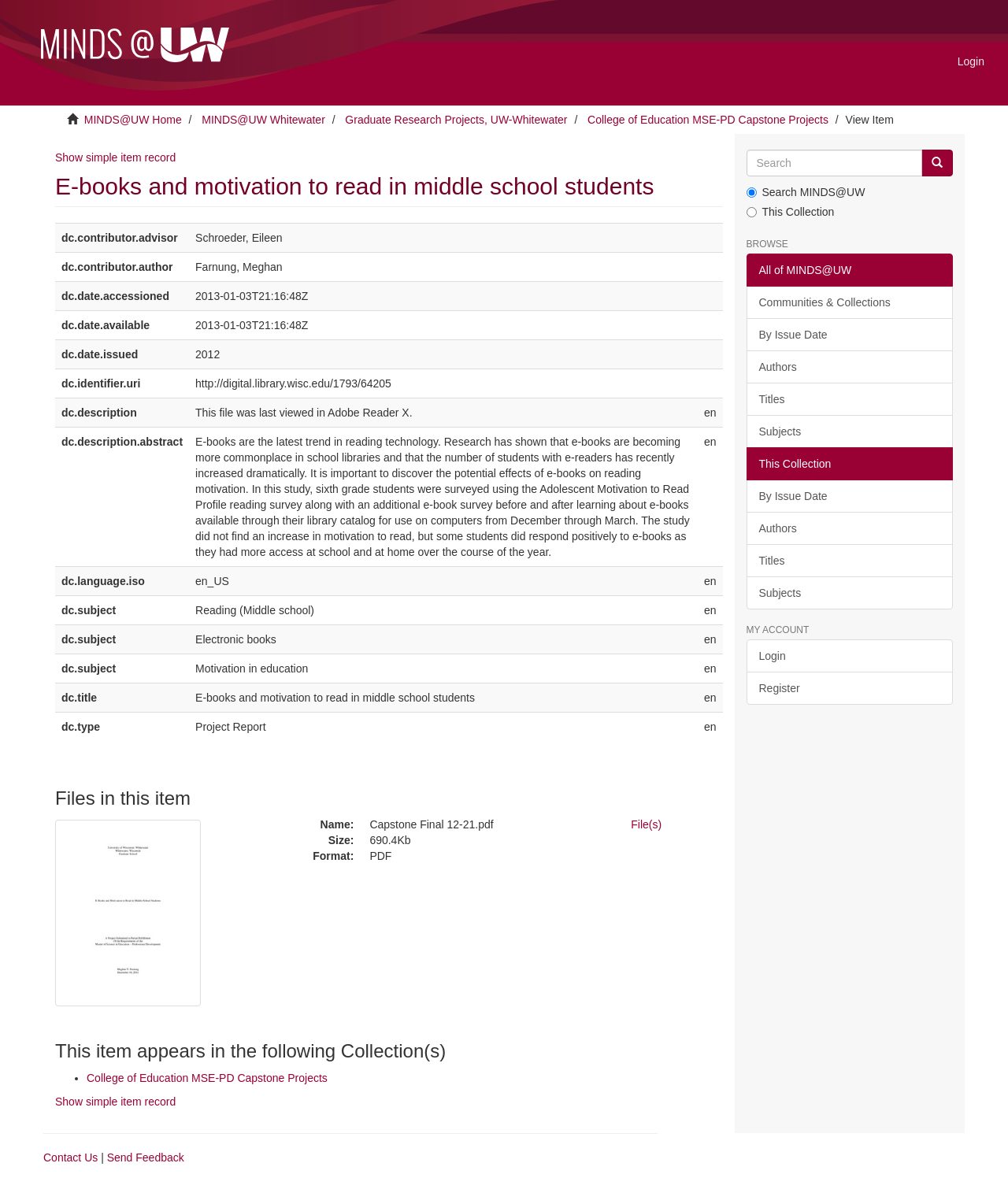Determine the bounding box coordinates of the area to click in order to meet this instruction: "Download the 'Capstone Final 12-21.pdf' file".

[0.367, 0.687, 0.603, 0.7]